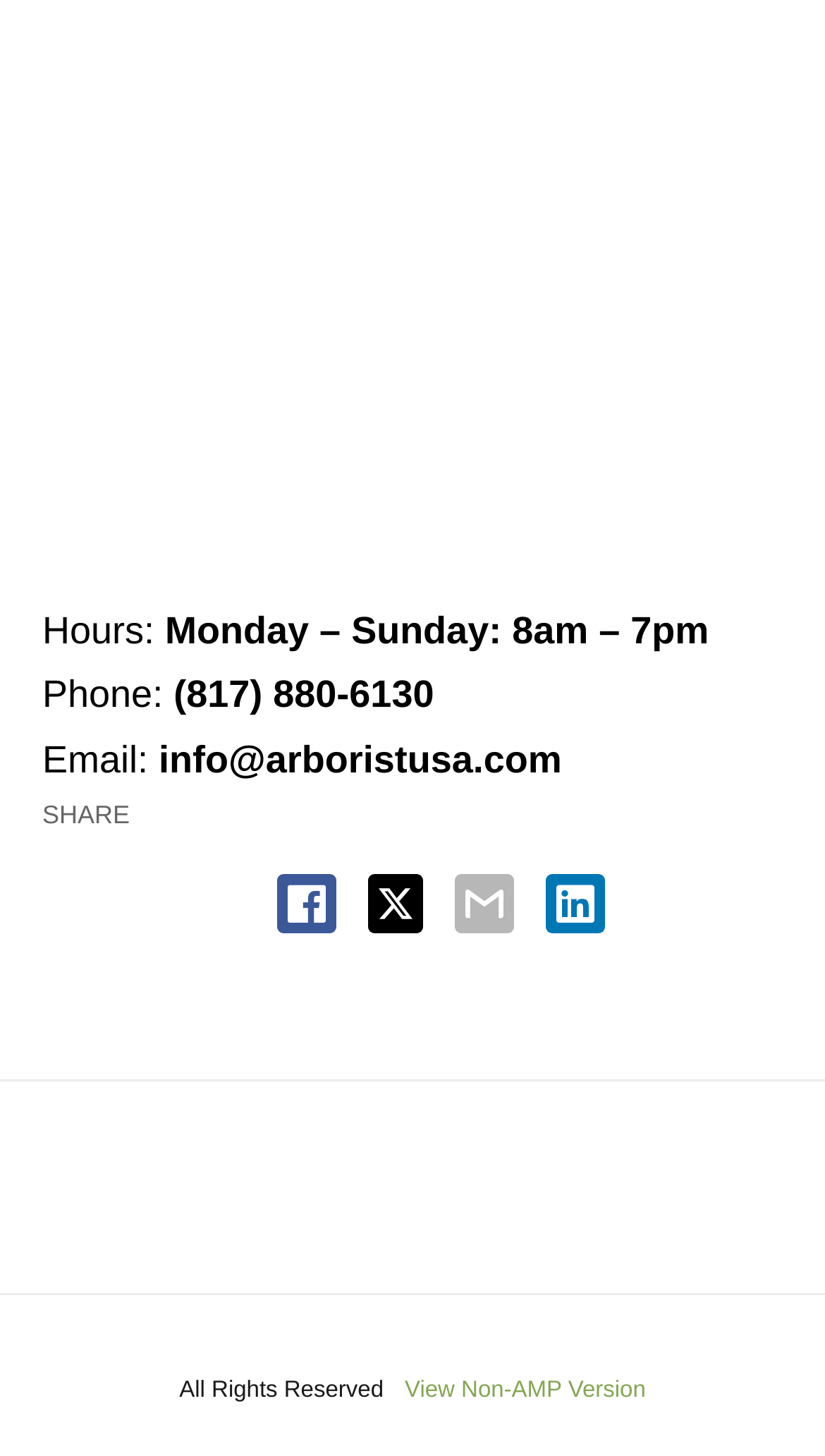Extract the bounding box coordinates for the HTML element that matches this description: "View Non-AMP Version". The coordinates should be four float numbers between 0 and 1, i.e., [left, top, right, bottom].

[0.491, 0.946, 0.783, 0.963]